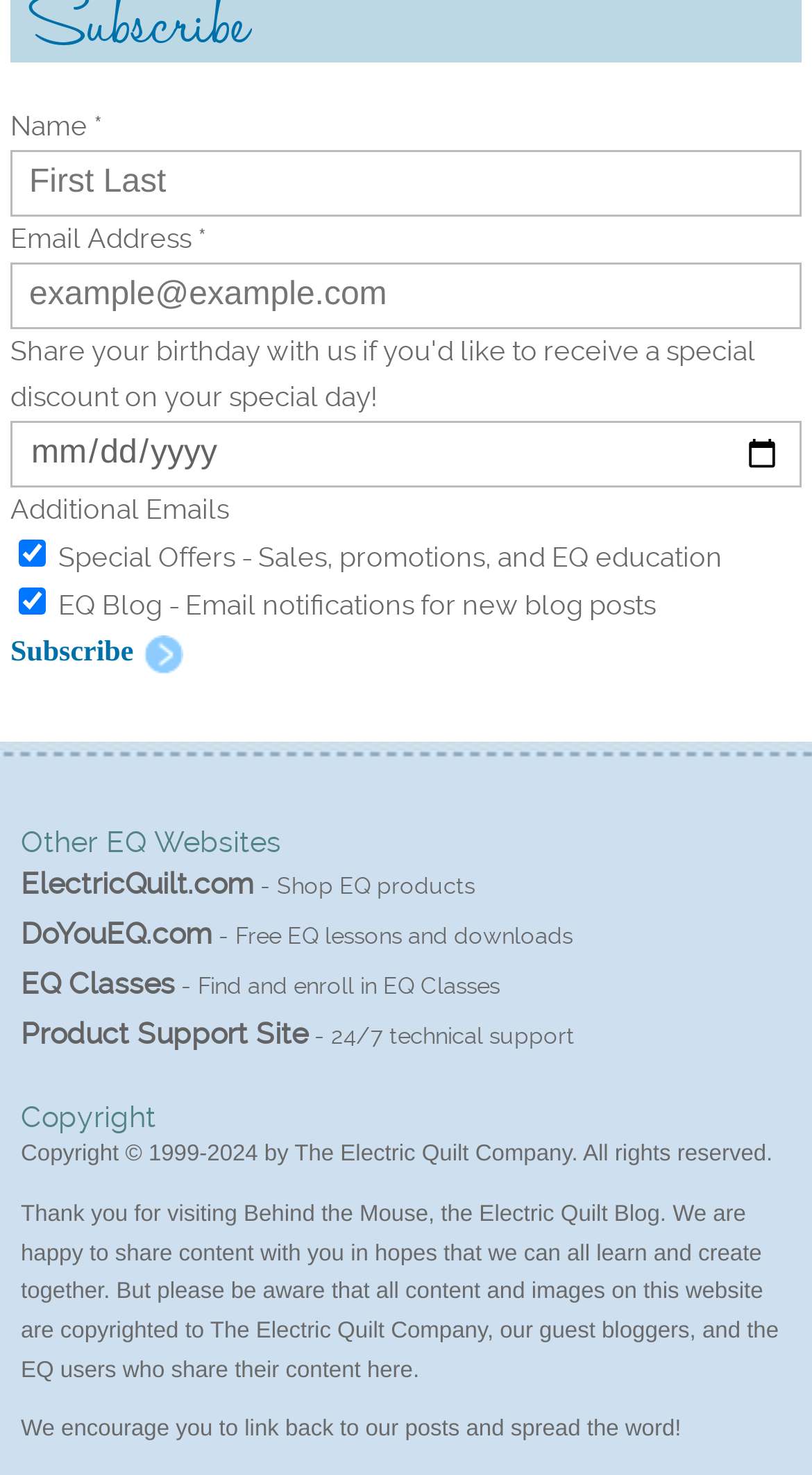Identify the bounding box coordinates for the region to click in order to carry out this instruction: "Visit the ElectricQuilt.com website". Provide the coordinates using four float numbers between 0 and 1, formatted as [left, top, right, bottom].

[0.026, 0.588, 0.313, 0.61]